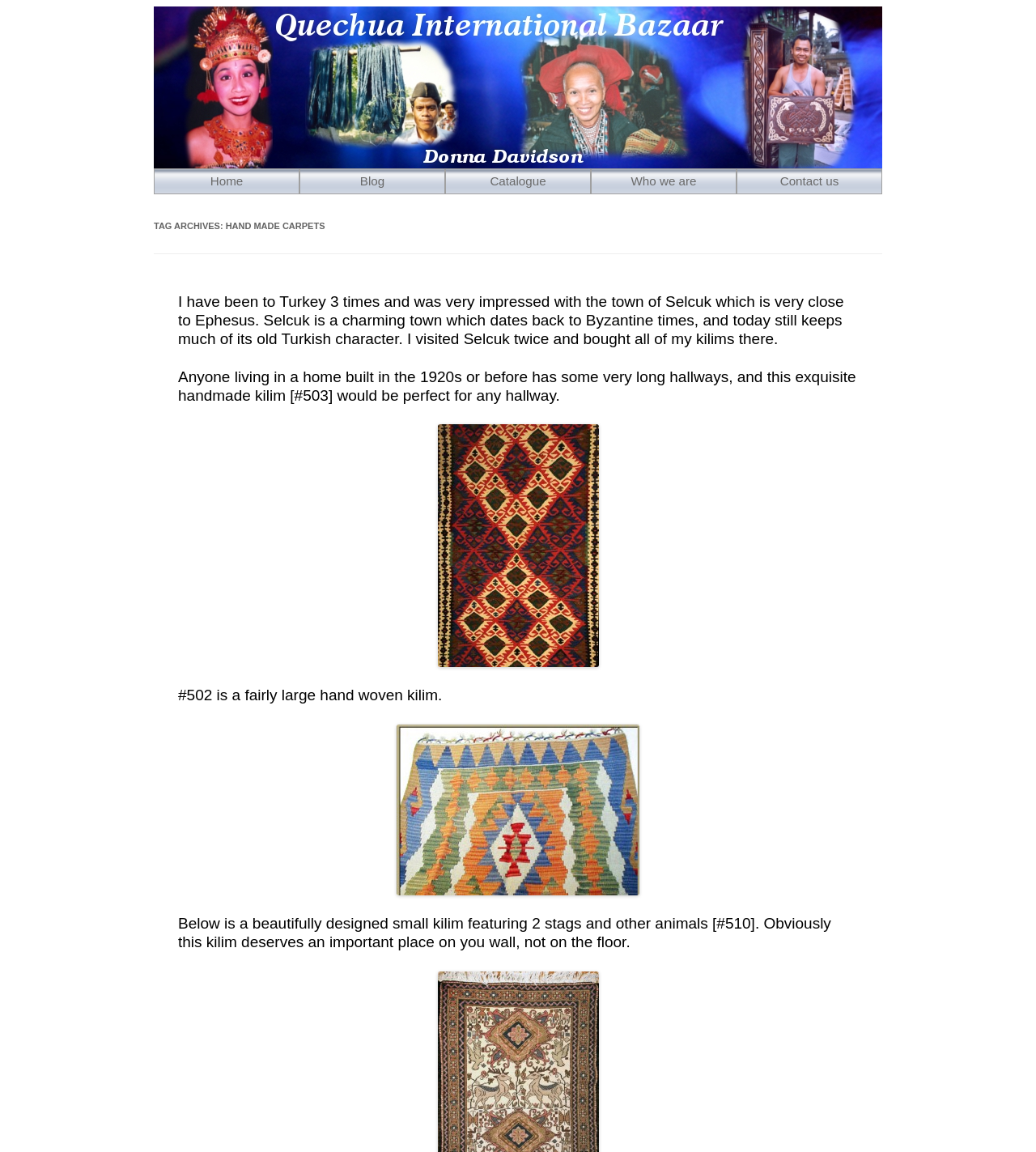What is the category of the link 'Carpets and Kilims'?
Using the visual information, answer the question in a single word or phrase.

Handmade crafts